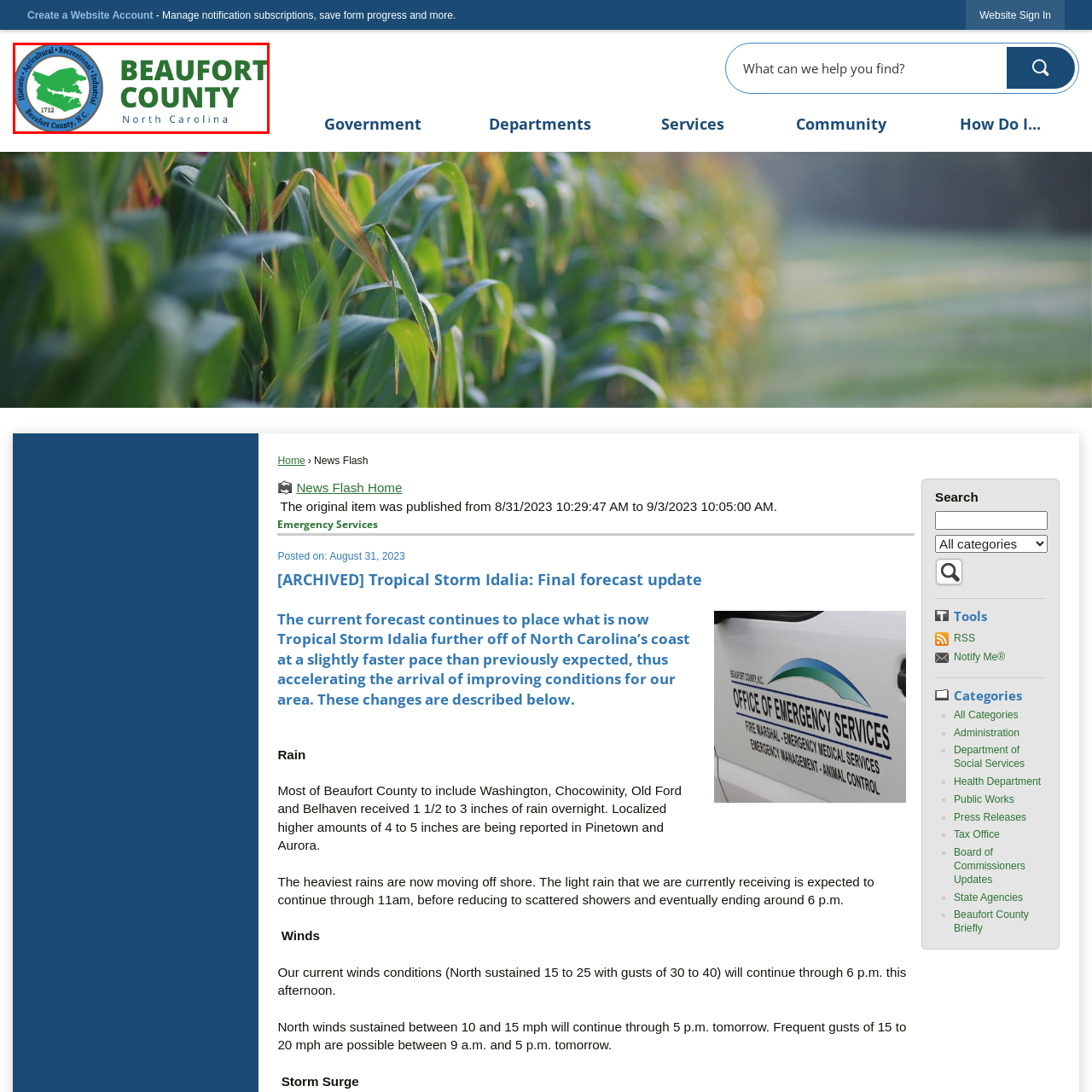View the image inside the red-bordered box and answer the given question using a single word or phrase:
What is written above the emblem?

Historic, Agricultural, Recreational, Industrial